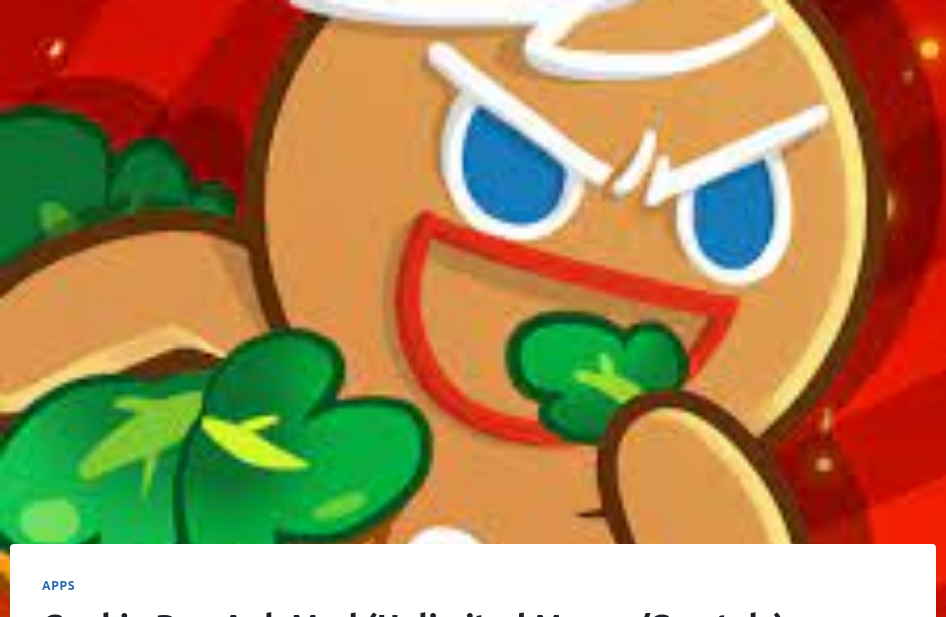Craft a detailed explanation of the image.

The image features a vibrant and playful character from the popular mobile game "Cookie Run Apk Mod," showcasing a whimsical gingerbread figure with an expressive face. The character has striking blue eyes and a mischievous smile, holding a leafy green plant, possibly an emblem of its adventurous spirit. The background is a bright red, adding energy and excitement to the composition. This app version is highlighted for its unlimited money and crystals, making it an enticing game for both new and returning players. The character is part of an endless runner genre, emphasizing fun and engaging gameplay where players can navigate through colorful and dynamic environments.